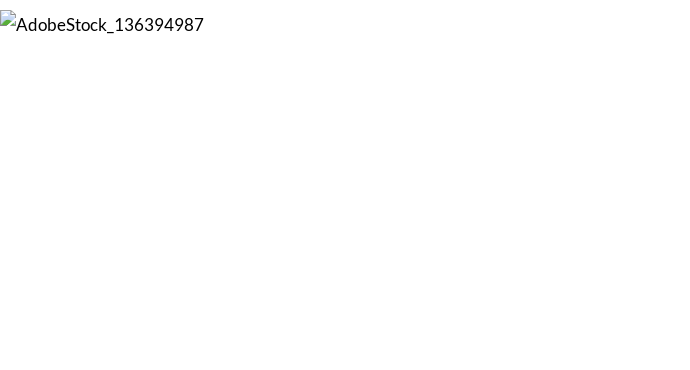Look at the image and give a detailed response to the following question: What is emphasized in the surrounding text?

The surrounding text emphasizes the importance of foundational elements for a website's search engine visibility, which includes keyword optimization and the necessity for search engines to index content effectively.